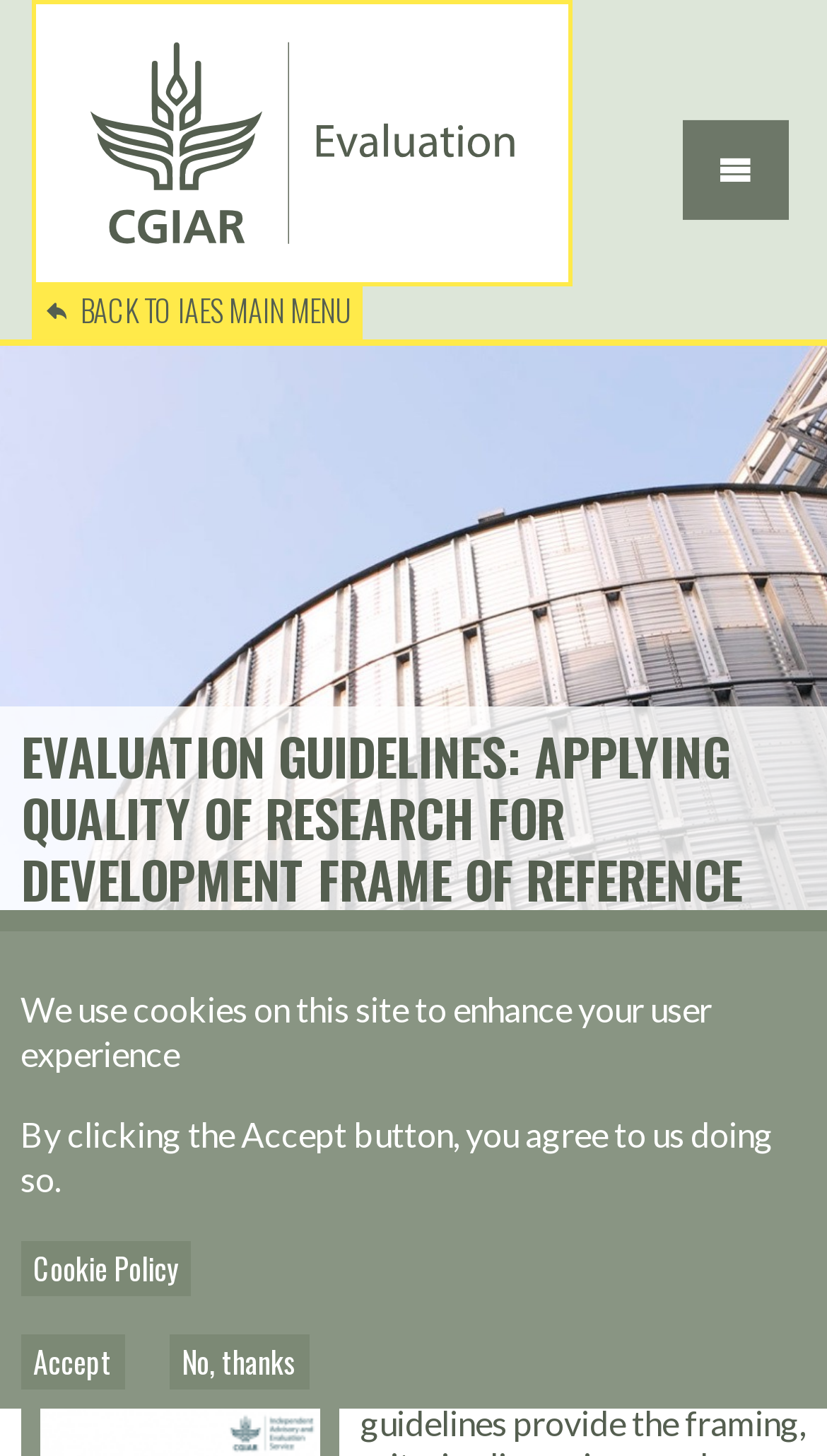Please answer the following question using a single word or phrase: 
How many headings are there in the figure element?

3